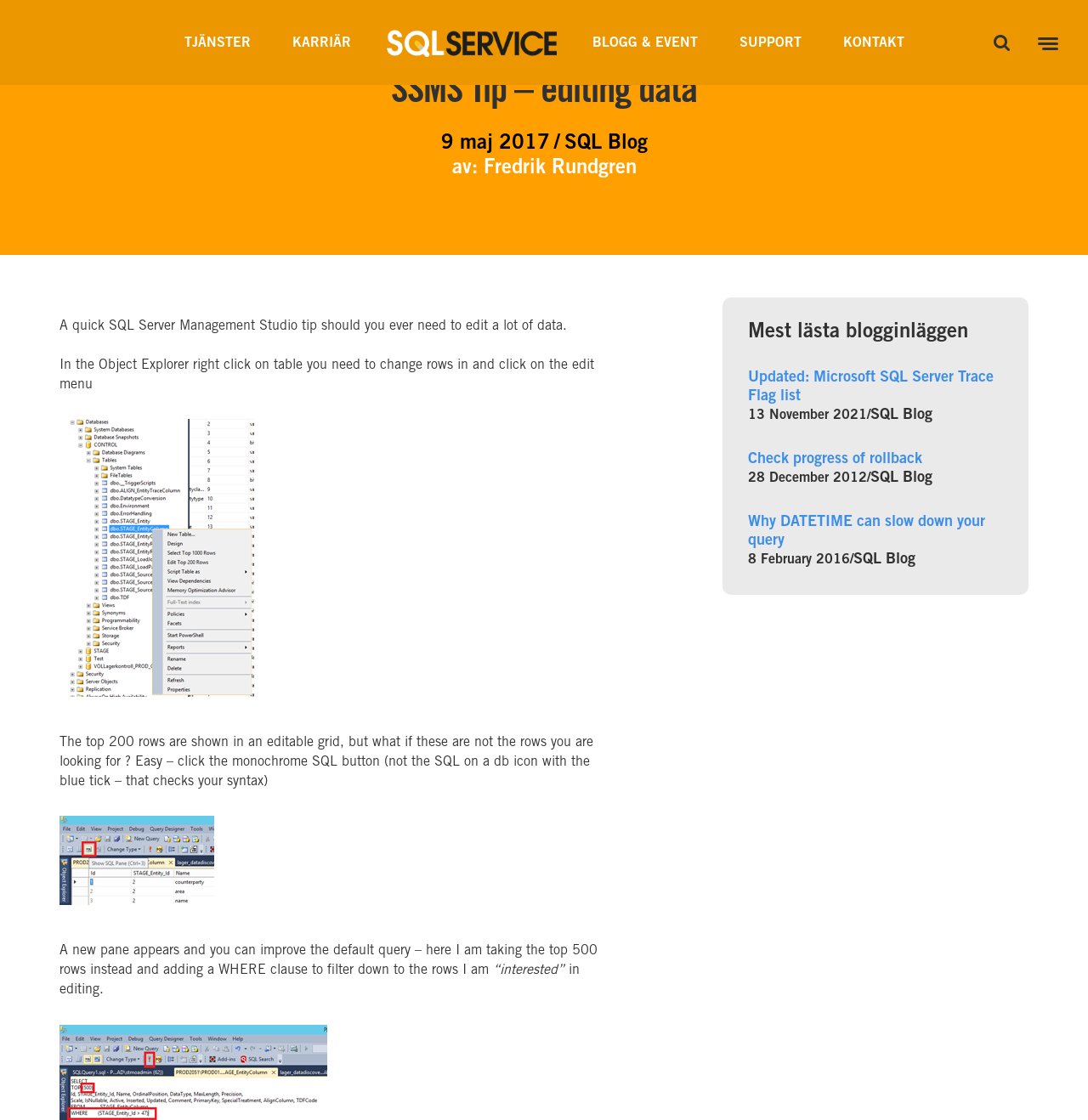What is the company's contact email?
Answer the question with just one word or phrase using the image.

info@sqlservice.se